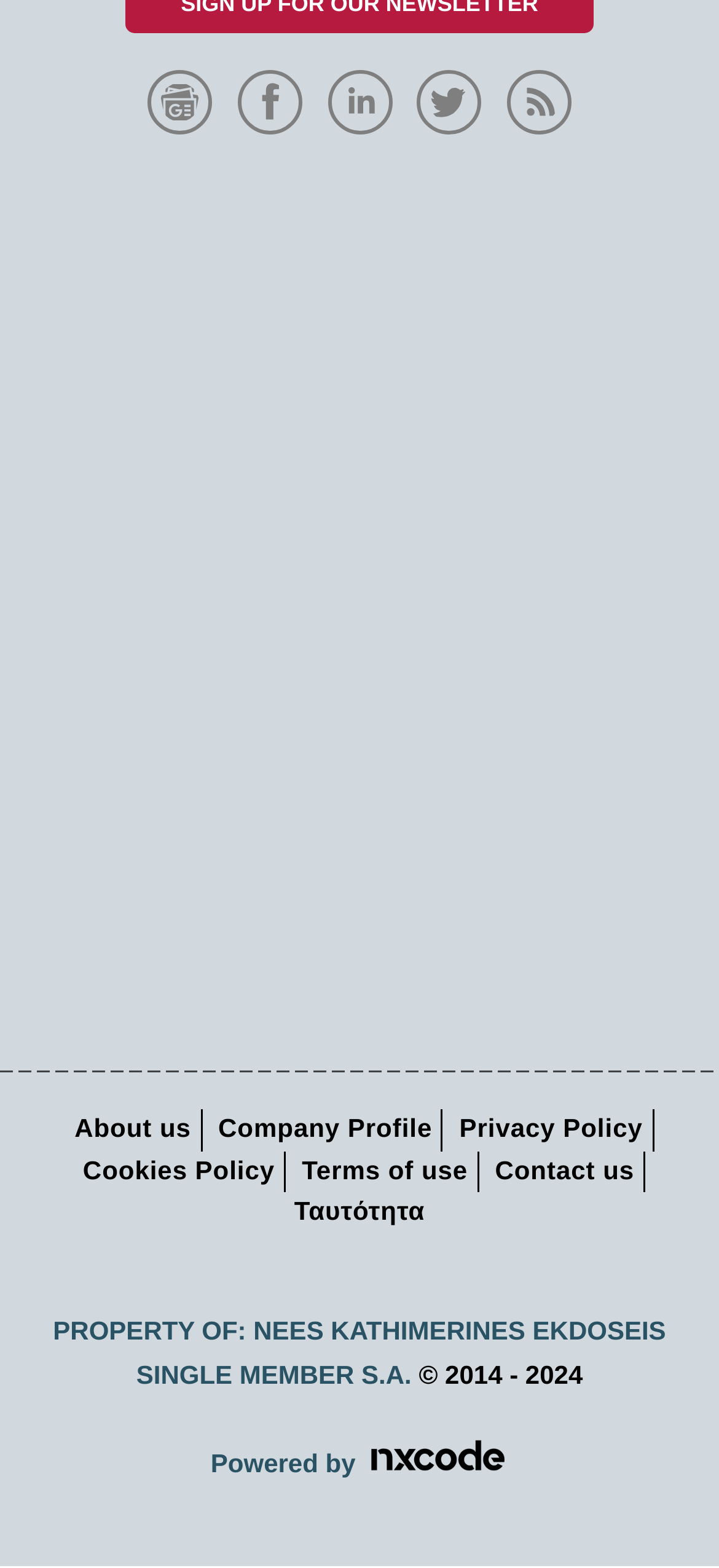Determine the bounding box coordinates of the section I need to click to execute the following instruction: "Contact us". Provide the coordinates as four float numbers between 0 and 1, i.e., [left, top, right, bottom].

[0.676, 0.731, 0.895, 0.761]